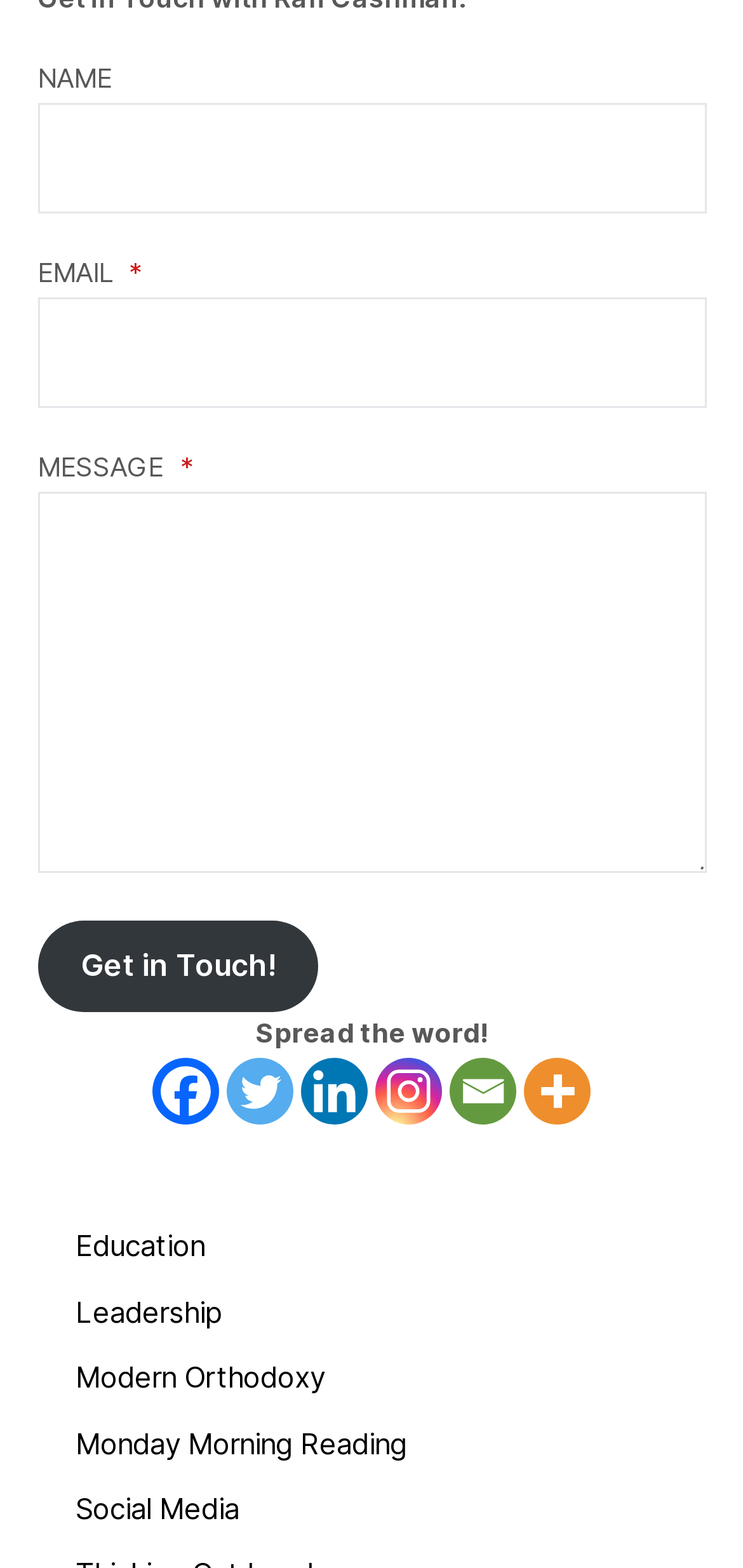What social media platforms are linked?
Relying on the image, give a concise answer in one word or a brief phrase.

Facebook, Twitter, Linkedin, Instagram